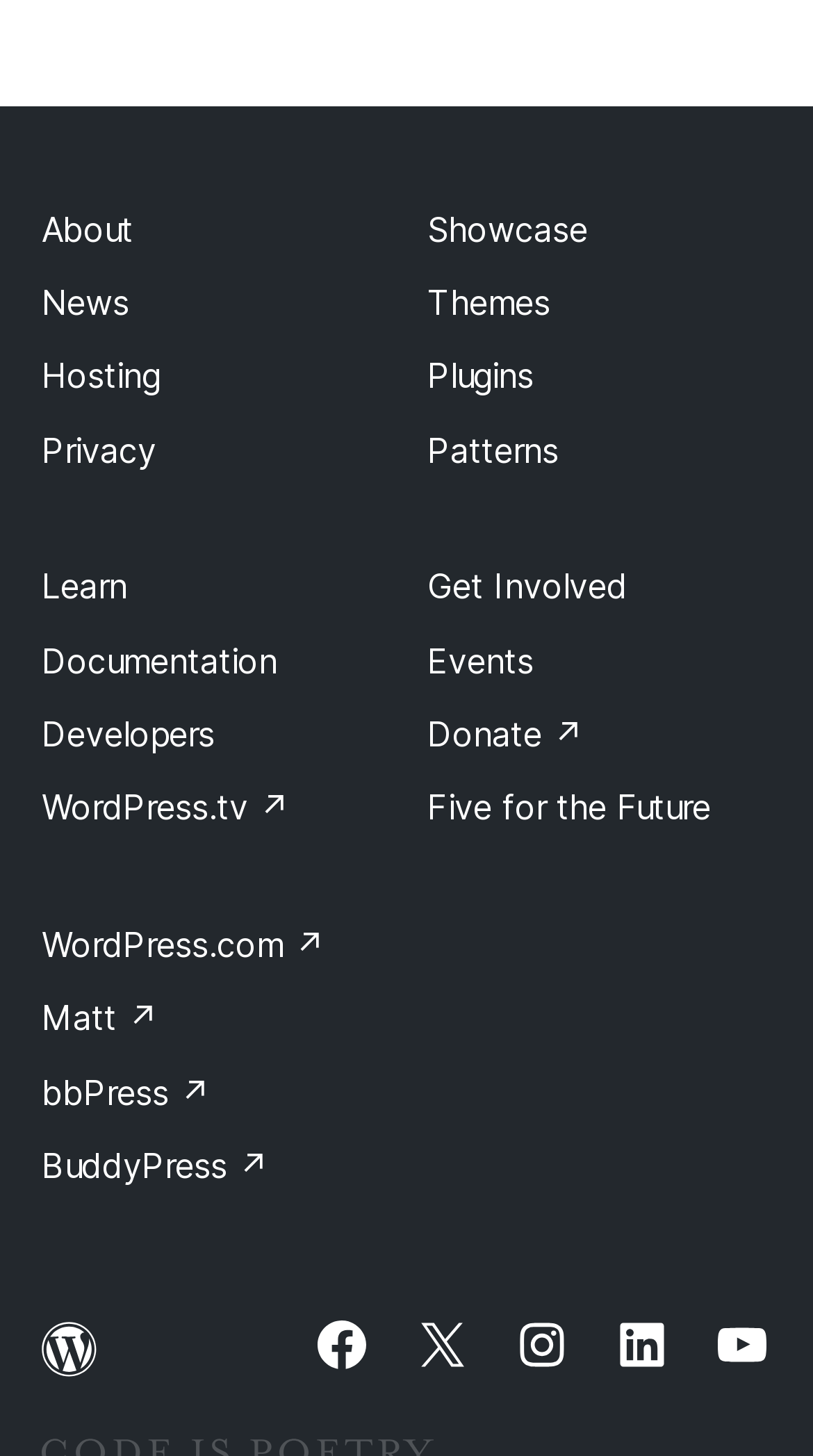Specify the bounding box coordinates for the region that must be clicked to perform the given instruction: "Follow WordPress on Facebook".

[0.385, 0.904, 0.456, 0.944]